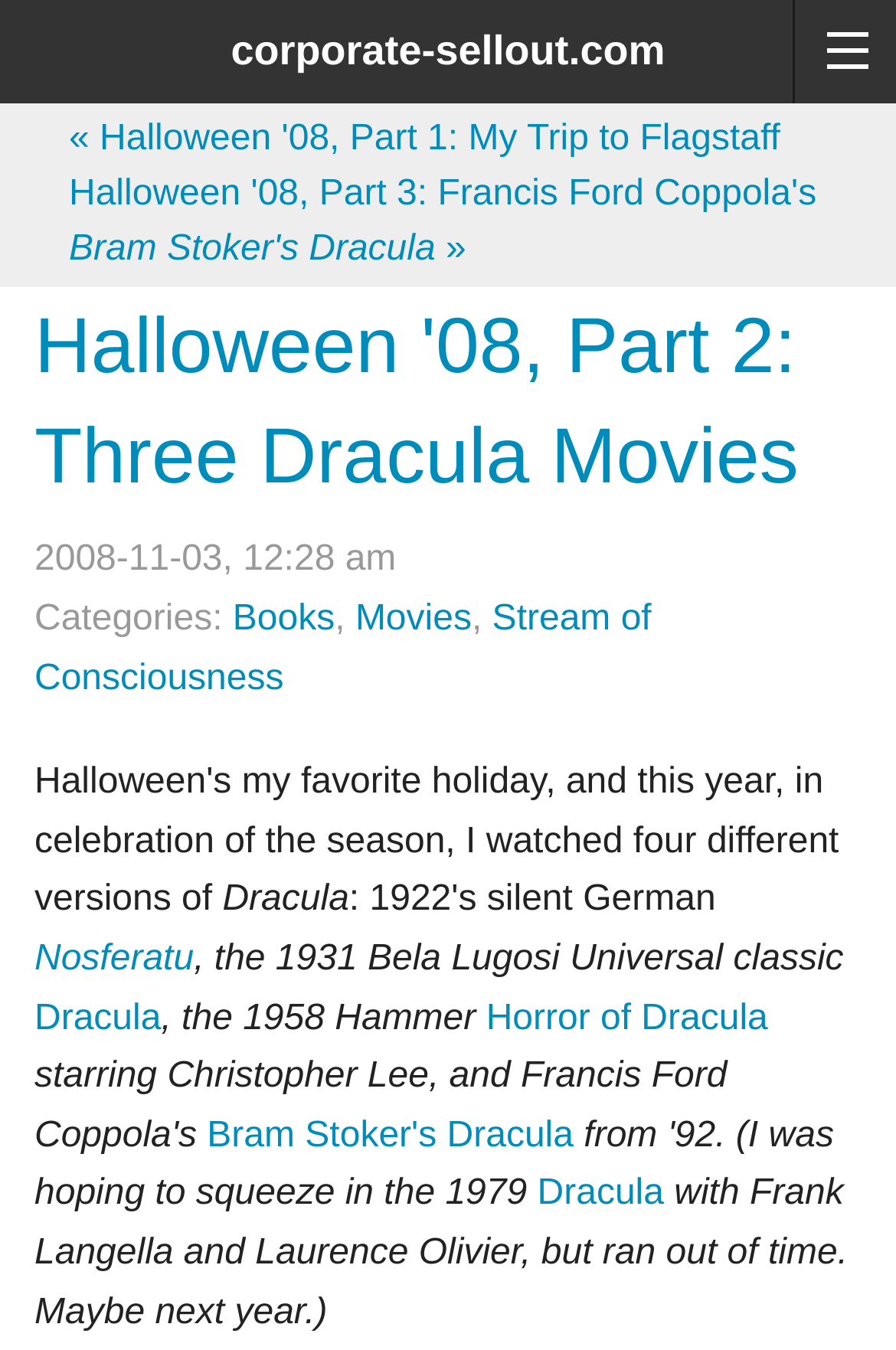Identify the bounding box for the UI element specified in this description: "Books". The coordinates must be four float numbers between 0 and 1, formatted as [left, top, right, bottom].

[0.26, 0.444, 0.374, 0.473]